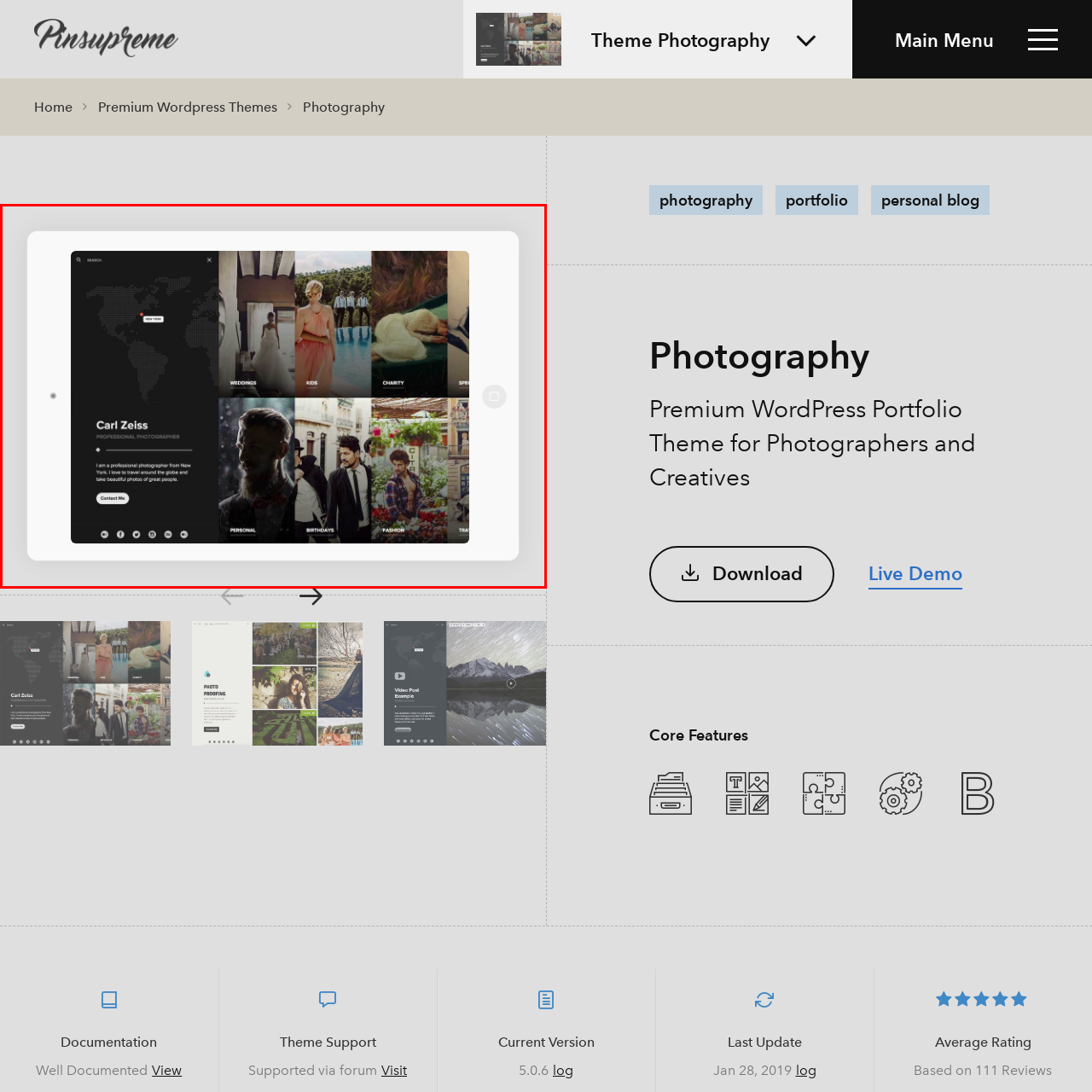Describe all the elements and activities occurring in the red-outlined area of the image extensively.

The image showcases a sleek and modern portfolio layout for a professional photographer named Carl Zeiss, emphasizing a clean, dark interface that highlights the breadth of his work. The left side of the display features an introduction that reads “Carl Zeiss, PROFESSIONAL PHOTOGRAPHER,” followed by a brief description of his passion for photography and travel, inviting viewers to connect with him through a "Contact Me" button. 

The right section displays a visually engaging gallery divided into categories, including "WEDDINGS," "KIDS," "CHARITY," and "SPORTS," each represented by captivating images. This organized presentation helps potential clients easily navigate through various photography styles, showcasing Carl’s versatility and expertise. The elegant use of white text against the dark background enhances readability and gives the interface a sophisticated aesthetic, making it suitable for a creative portfolio aimed at attracting diverse clientele.